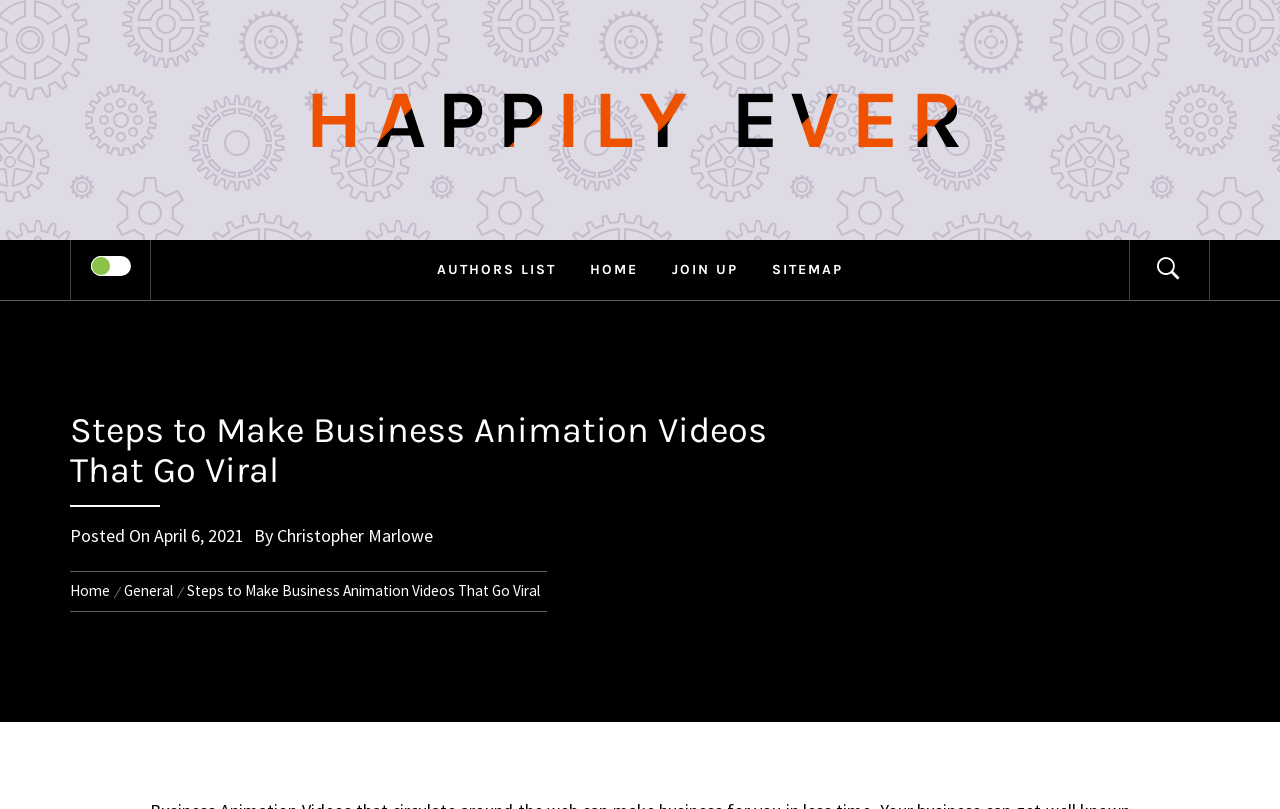Determine the coordinates of the bounding box that should be clicked to complete the instruction: "search". The coordinates should be represented by four float numbers between 0 and 1: [left, top, right, bottom].

[0.882, 0.297, 0.945, 0.371]